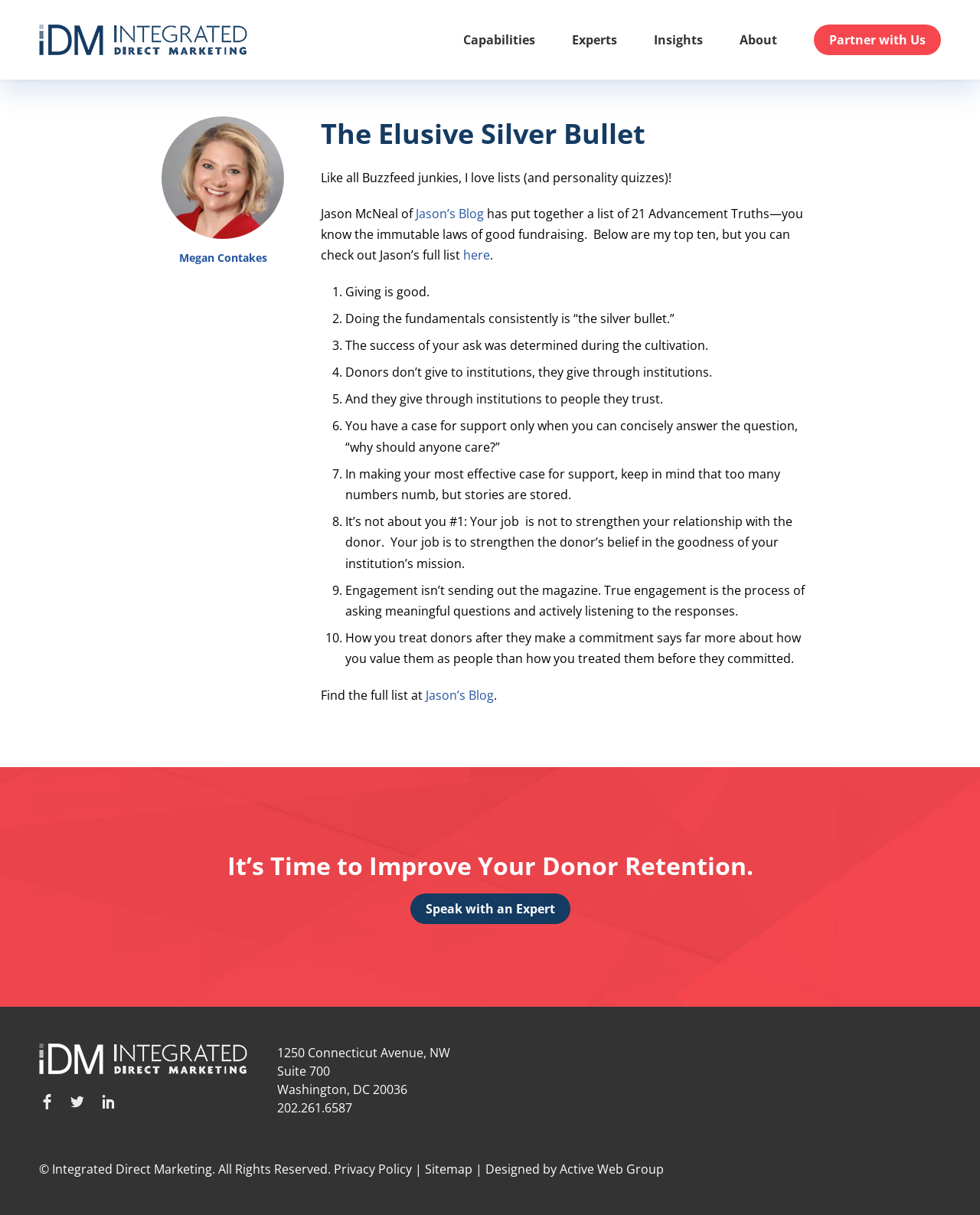Produce an elaborate caption capturing the essence of the webpage.

This webpage is about fundraising and donor retention, with a focus on the "Elusive Silver Bullet" of good fundraising. At the top, there is a navigation menu with links to "Capabilities", "Experts", "Insights", "About", and "Partner with Us". Below this, there is a main section with a heading "The Elusive Silver Bullet" and a brief introduction to the topic.

The main content of the page is a list of "21 Advancement Truths" by Jason McNeal of Jason's Blog, with the top 10 truths summarized on this page. Each truth is listed with a number and a brief description, such as "Giving is good" and "Doing the fundamentals consistently is 'the silver bullet'". The list is preceded by a brief introduction to Jason's list and a link to the full list on his blog.

To the left of the main content, there is a sidebar with a figure and a heading "Megan Contakes", which appears to be a profile or bio section. Below this, there is a call-to-action heading "It's Time to Improve Your Donor Retention" and a link to "Speak with an Expert".

At the bottom of the page, there are links to social media profiles, including Facebook, Twitter, and LinkedIn. There is also a section with contact information, including an address, phone number, and links to a privacy policy and sitemap. The page is designed by Active Web Group and has a copyright notice at the very bottom.